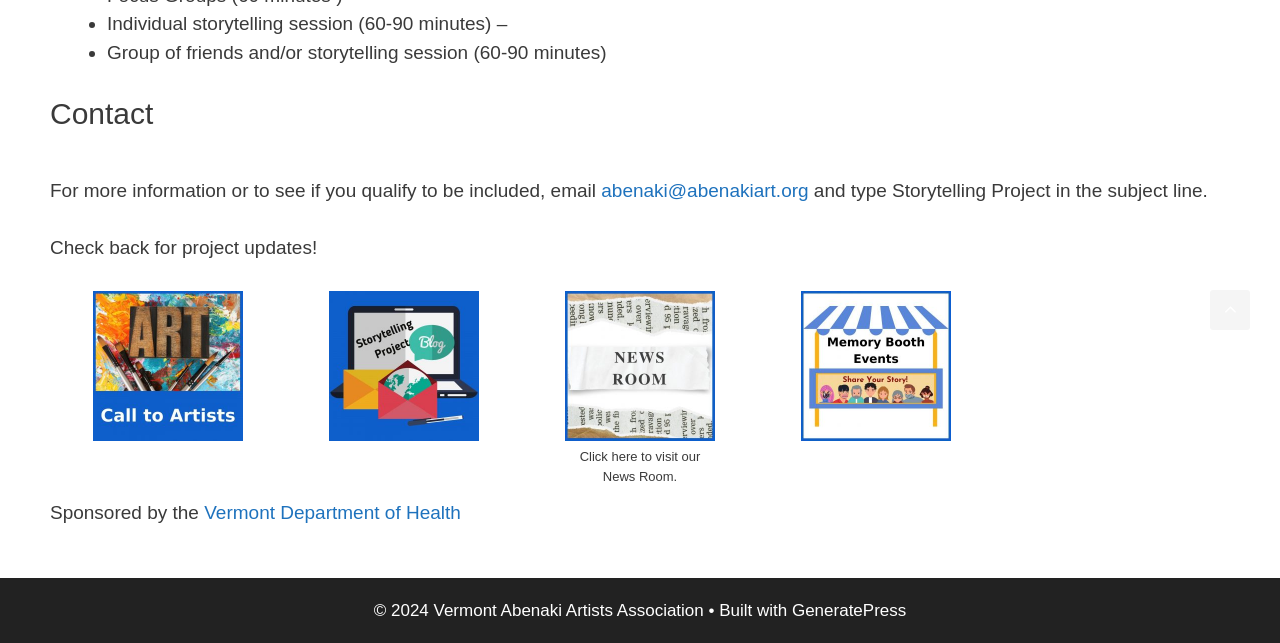What is the name of the organization sponsoring the project?
Please provide a single word or phrase as the answer based on the screenshot.

Vermont Department of Health